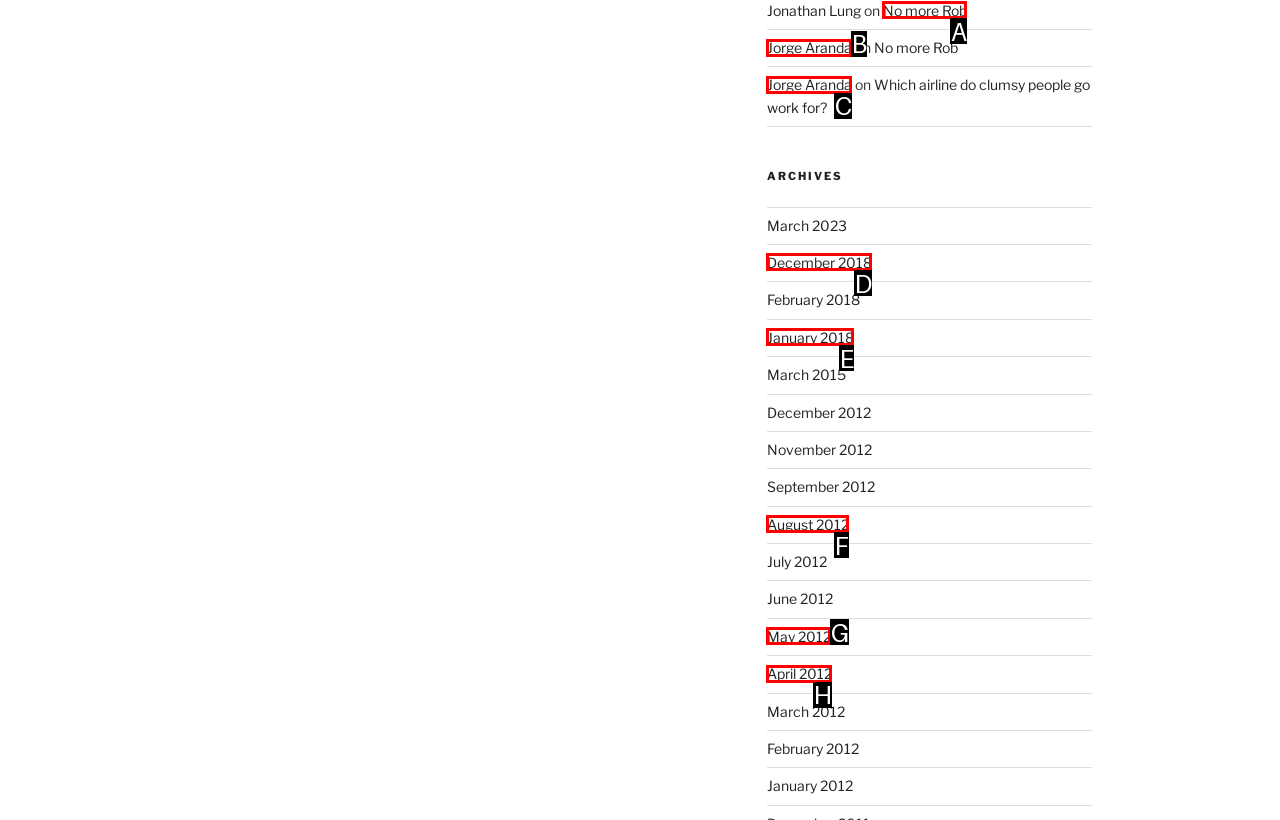From the given options, find the HTML element that fits the description: No more Rob. Reply with the letter of the chosen element.

A